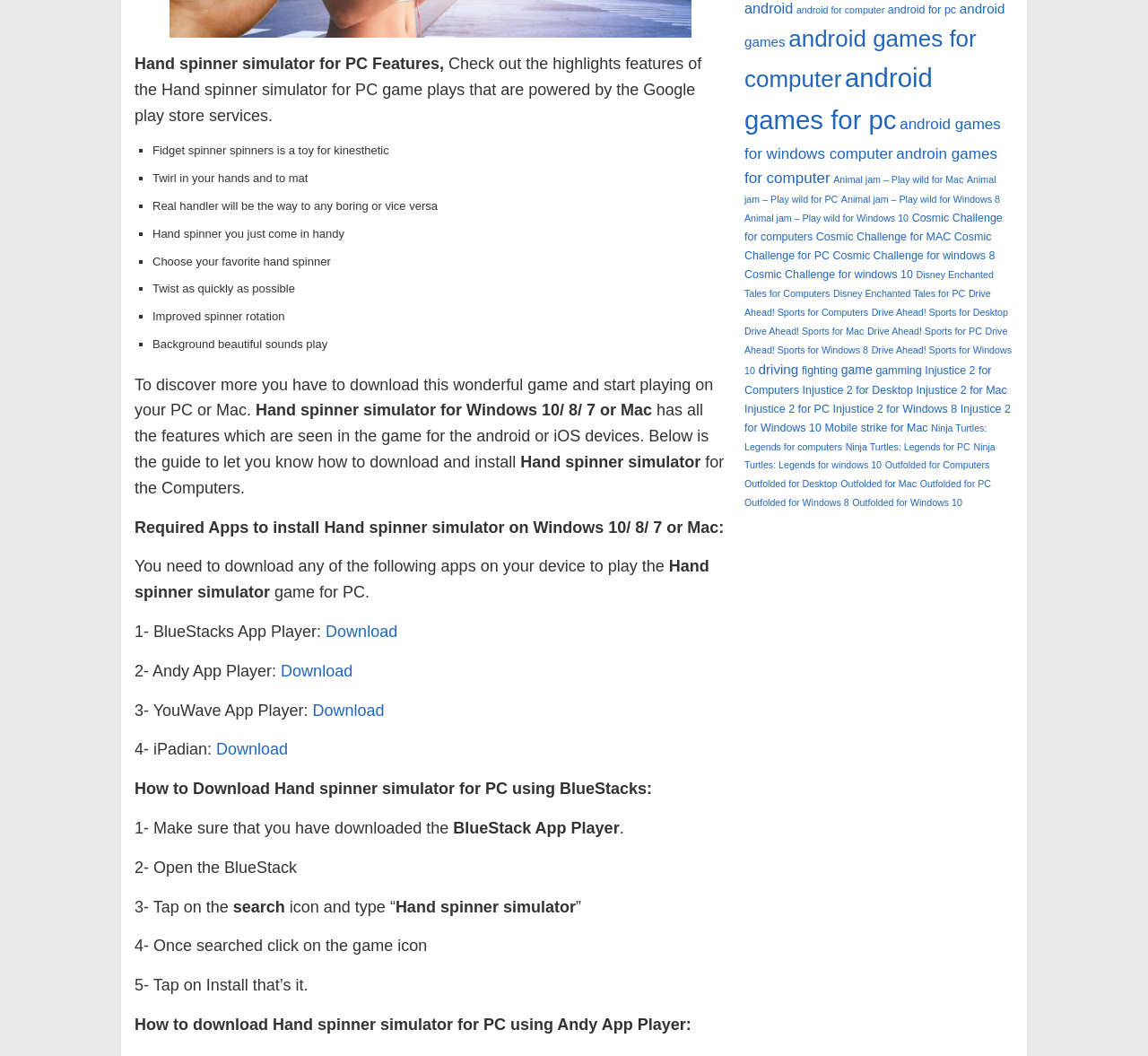Please specify the bounding box coordinates of the area that should be clicked to accomplish the following instruction: "Search for Hand spinner simulator". The coordinates should consist of four float numbers between 0 and 1, i.e., [left, top, right, bottom].

[0.203, 0.85, 0.248, 0.867]